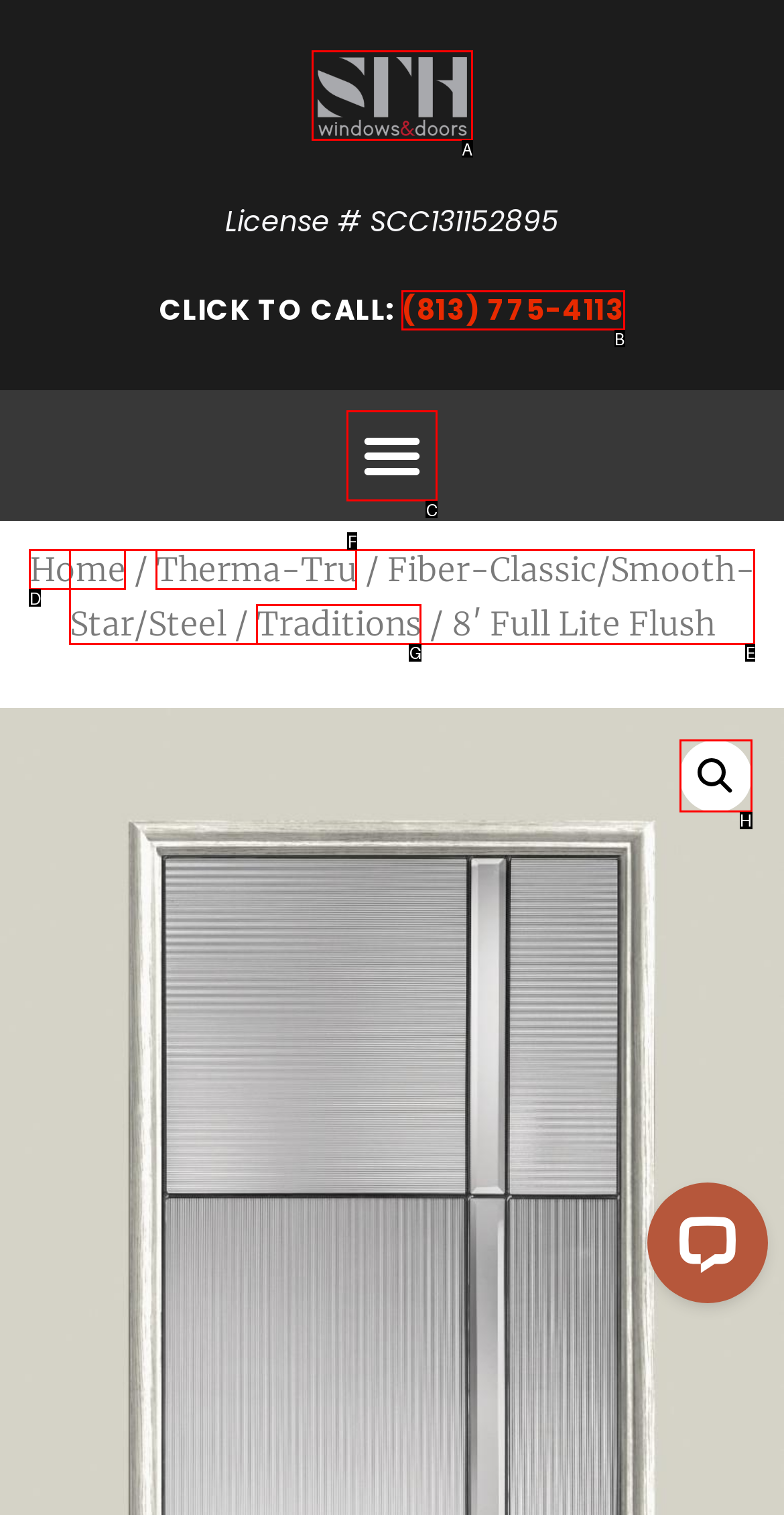Decide which letter you need to select to fulfill the task: Call the phone number
Answer with the letter that matches the correct option directly.

B